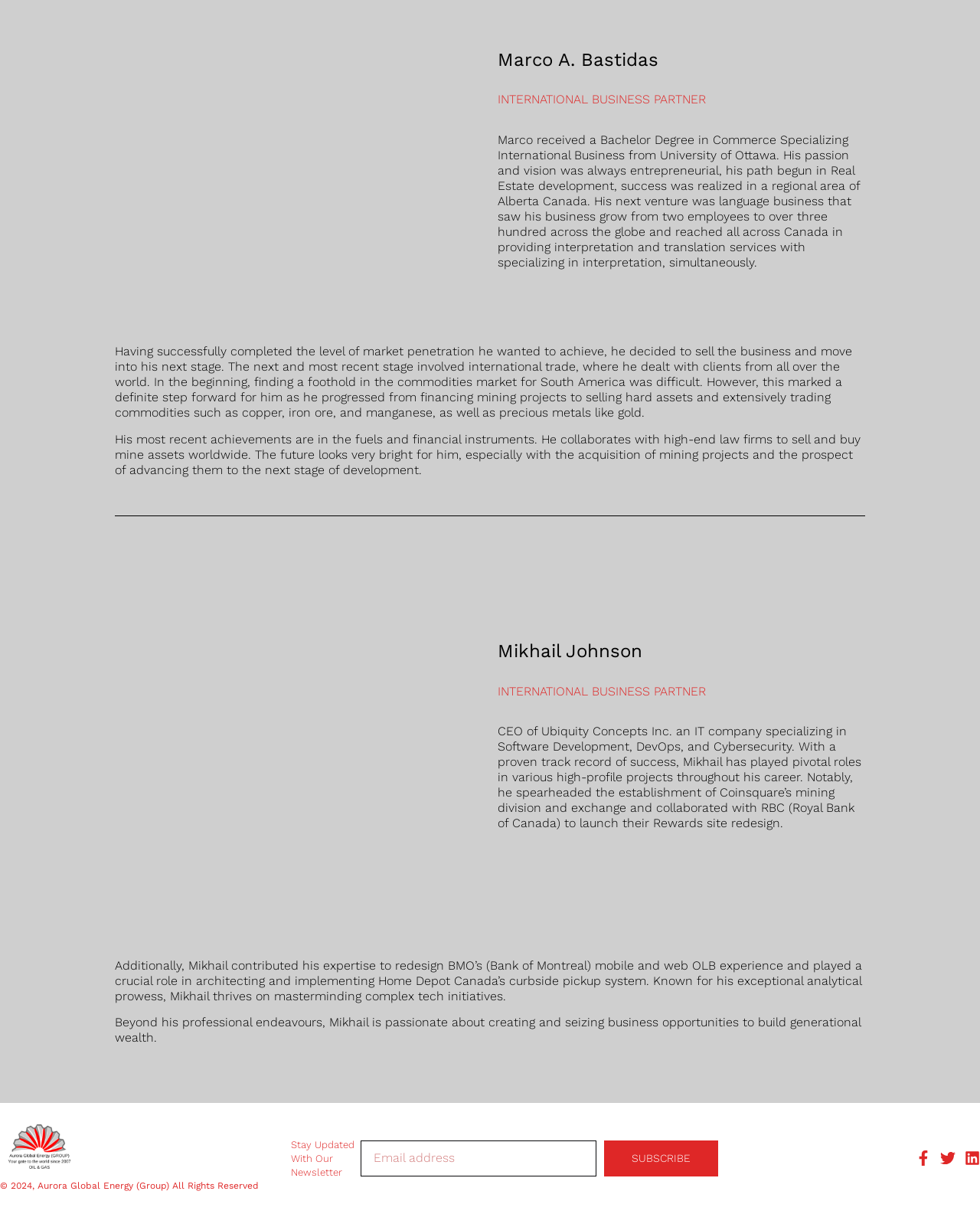What is the name of the company Mikhail Johnson works for?
Provide a detailed and extensive answer to the question.

The webpage mentions that Mikhail Johnson is the CEO of Ubiquity Concepts Inc., which is an IT company specializing in Software Development, DevOps, and Cybersecurity.